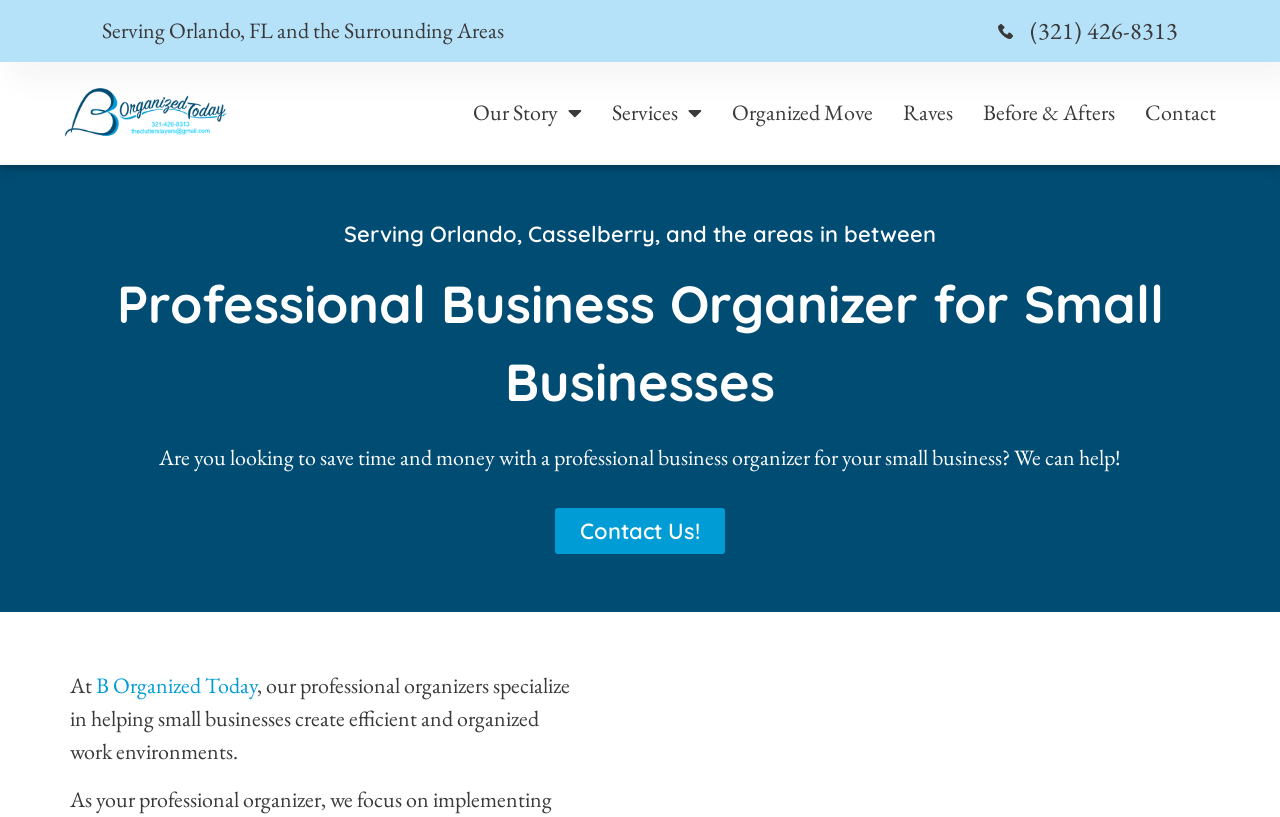Please identify the primary heading on the webpage and return its text.

Professional Business Organizer for Small Businesses